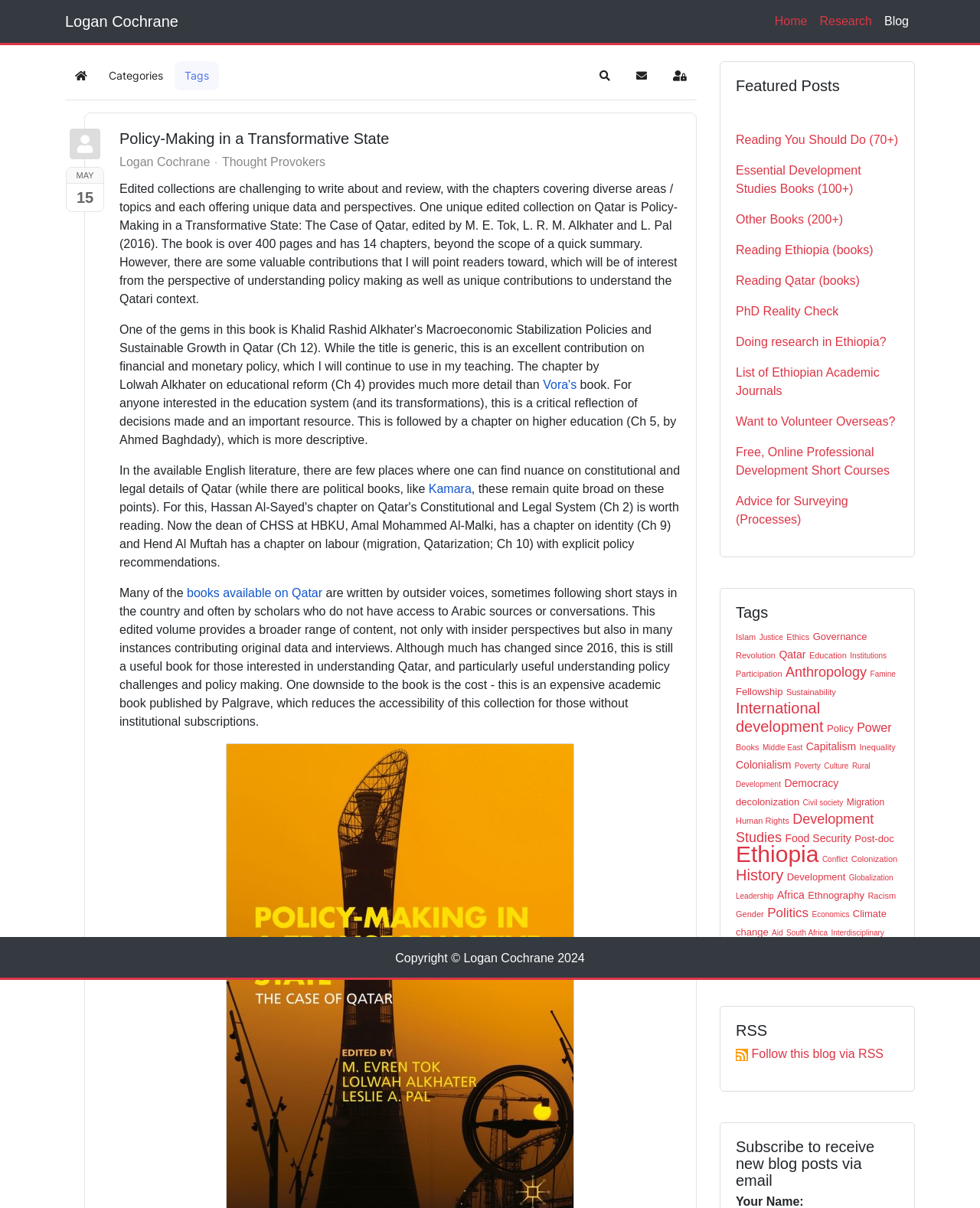Identify the bounding box coordinates of the region I need to click to complete this instruction: "Search for something".

[0.602, 0.051, 0.633, 0.075]